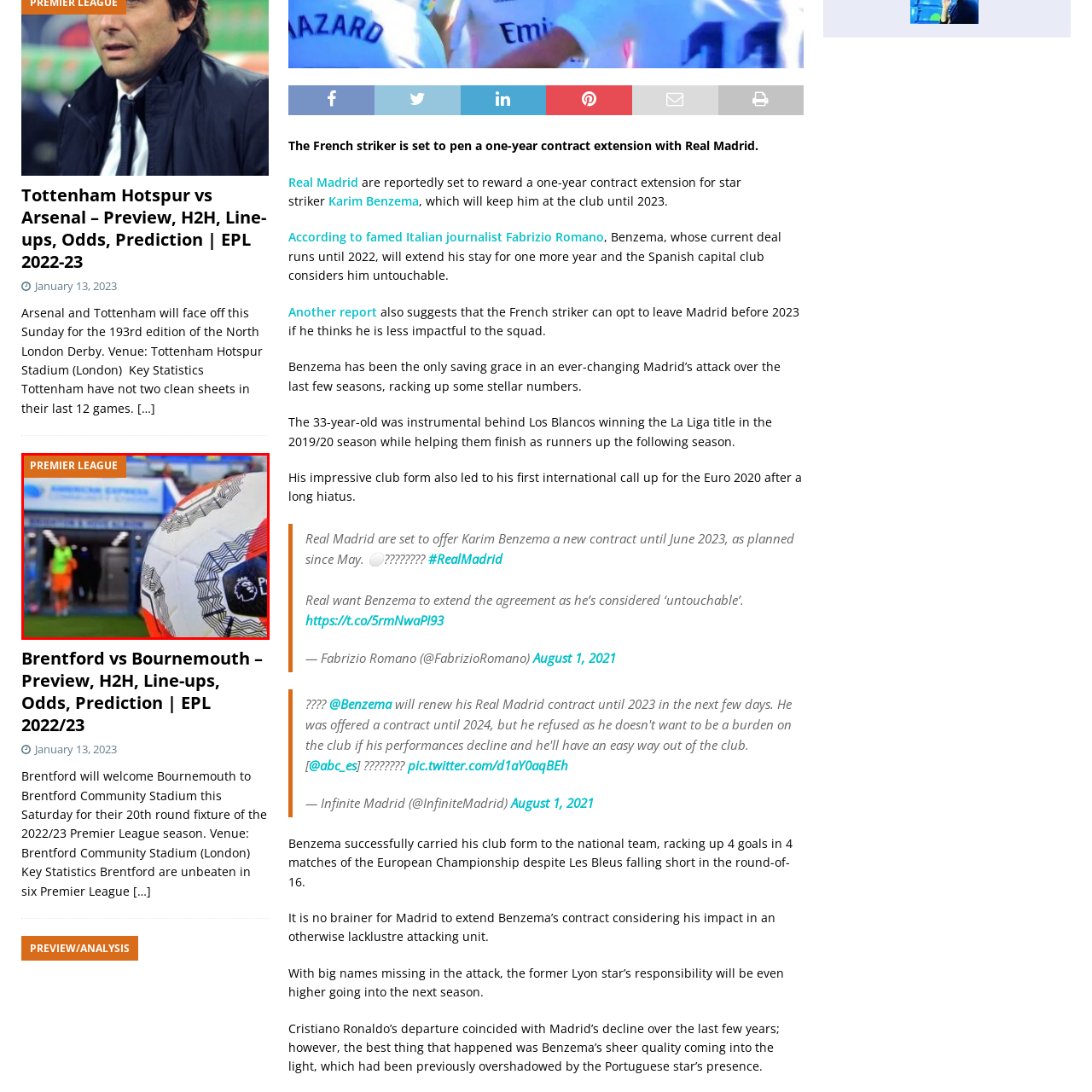View the image surrounded by the red border, What are the players wearing?
 Answer using a single word or phrase.

Bright training kits